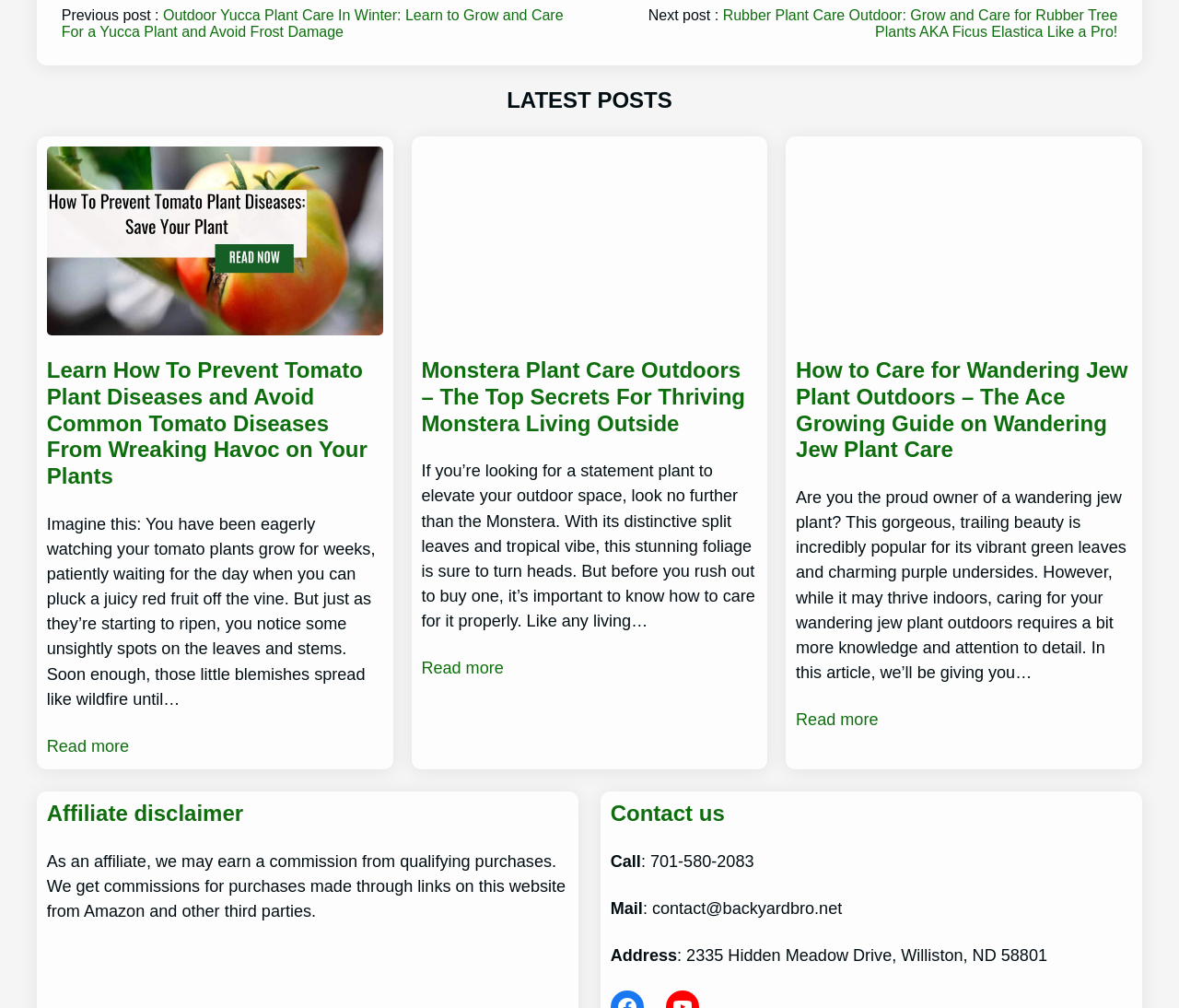Pinpoint the bounding box coordinates of the element that must be clicked to accomplish the following instruction: "Read more about preventing tomato plant diseases". The coordinates should be in the format of four float numbers between 0 and 1, i.e., [left, top, right, bottom].

[0.04, 0.728, 0.109, 0.753]